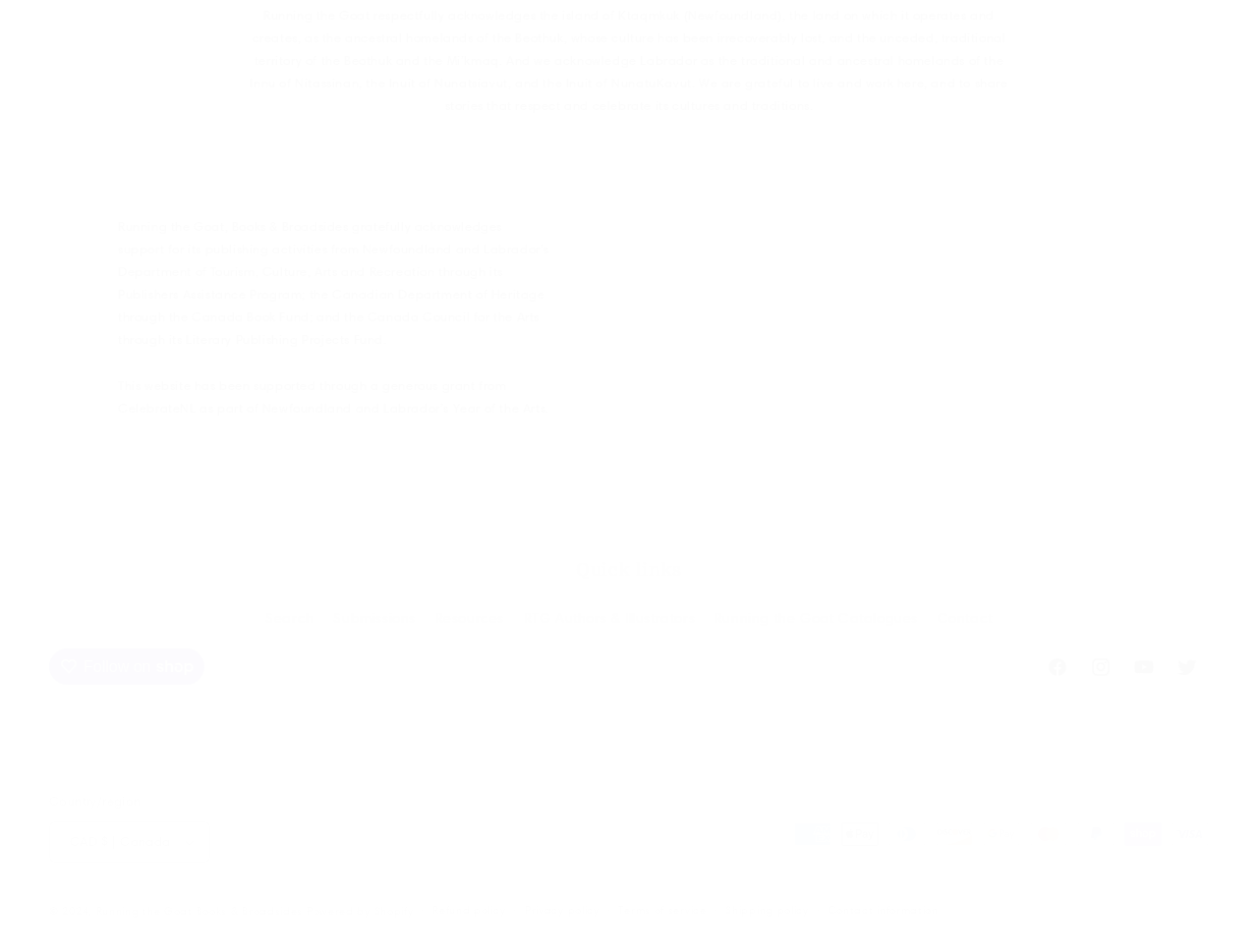Provide the bounding box coordinates of the HTML element described as: "Resources". The bounding box coordinates should be four float numbers between 0 and 1, i.e., [left, top, right, bottom].

[0.346, 0.632, 0.401, 0.668]